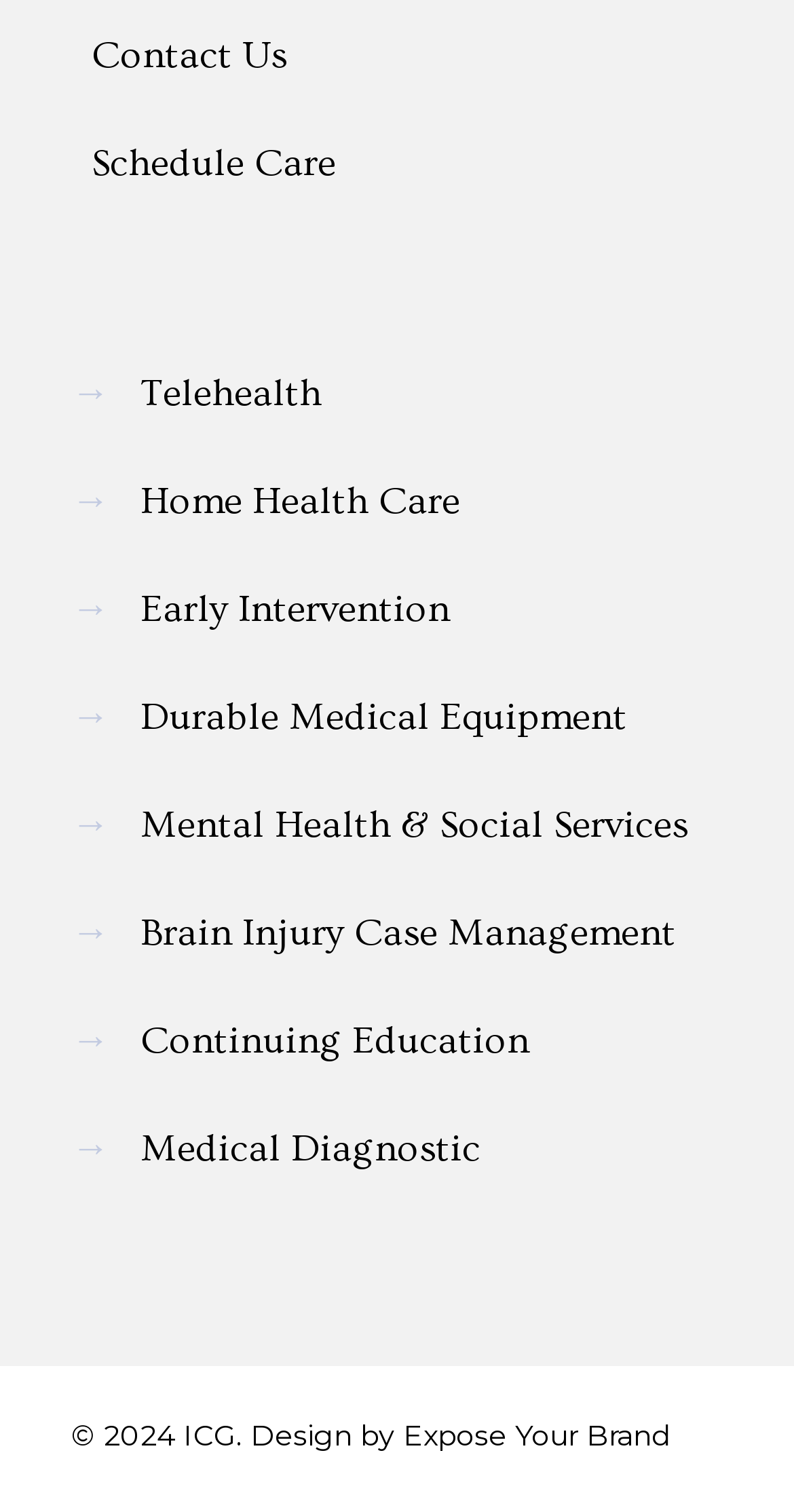How many main categories are listed? Based on the screenshot, please respond with a single word or phrase.

7